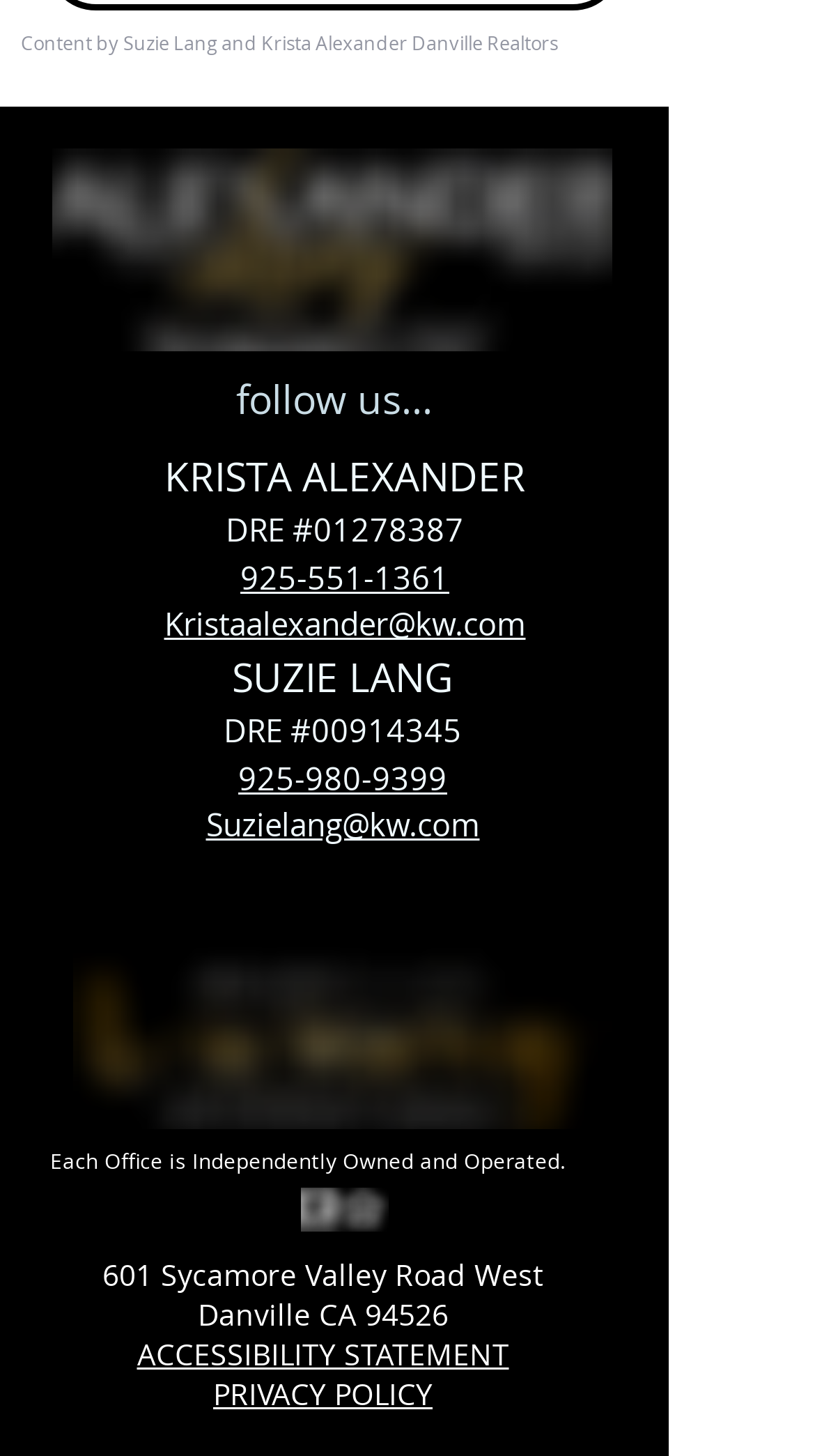What is the name of the realtor?
Answer the question with a detailed explanation, including all necessary information.

The name of the realtor can be found in the static text element 'KRISTA ALEXANDER' with bounding box coordinates [0.201, 0.308, 0.645, 0.346].